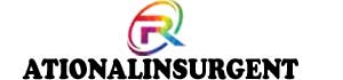What is the focus of Rationalinsurgent's brand identity?
Using the image, give a concise answer in the form of a single word or short phrase.

Global trendy news and online reviews